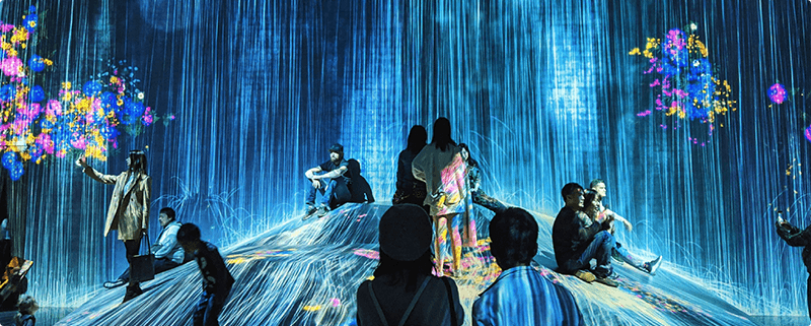Refer to the image and provide a thorough answer to this question:
How do the visitors interact with the artwork?

The visitors are seen both seated and standing, fully engaged with the artwork, fostering a sense of community and wonder, as described in the caption.